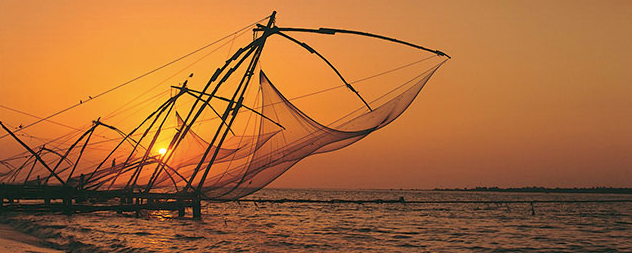Use a single word or phrase to answer this question: 
Where is Cochin located?

coast of Kerala